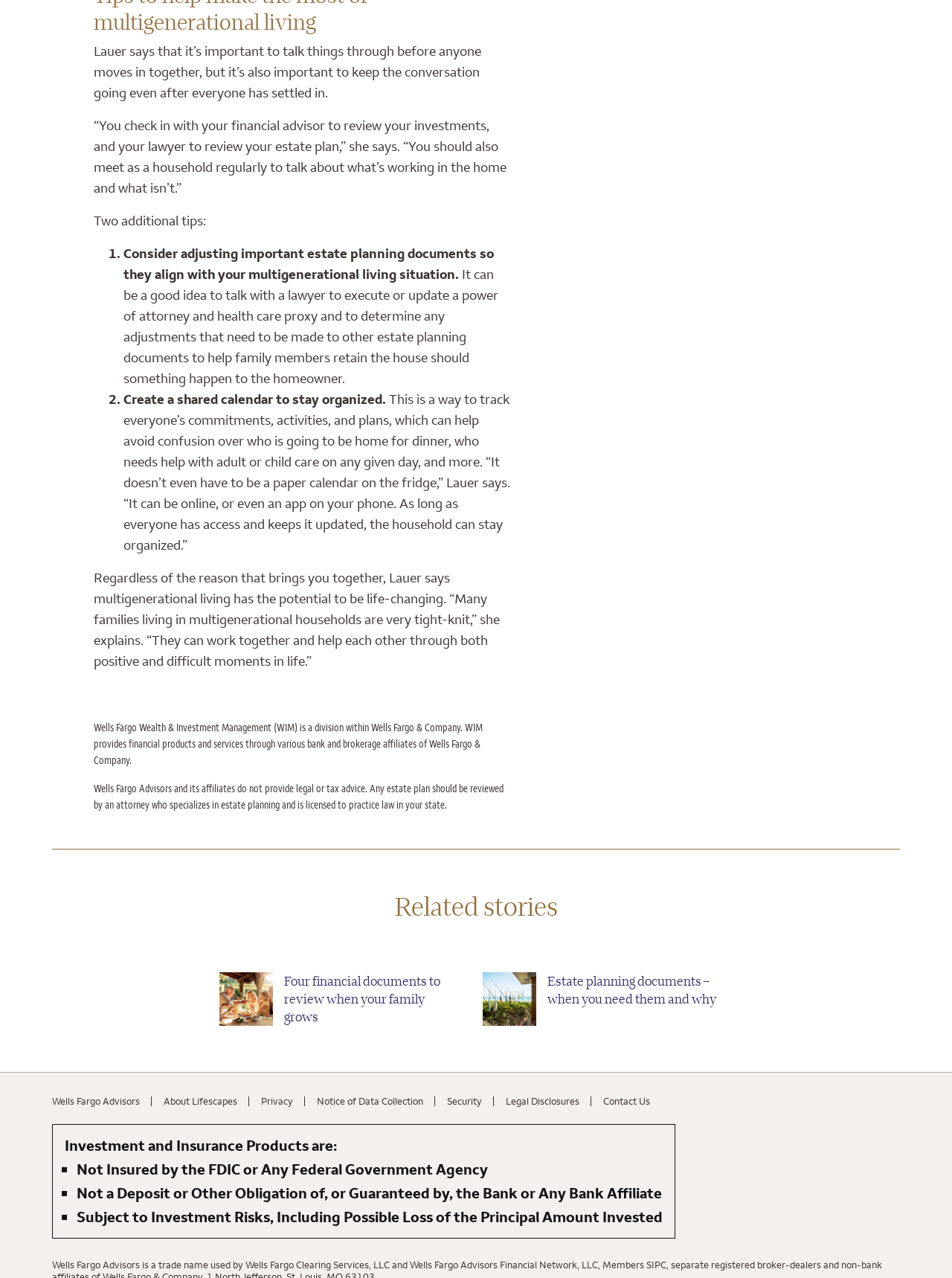Identify the bounding box coordinates of the area that should be clicked in order to complete the given instruction: "Click on 'Contact Us'". The bounding box coordinates should be four float numbers between 0 and 1, i.e., [left, top, right, bottom].

[0.621, 0.858, 0.683, 0.866]